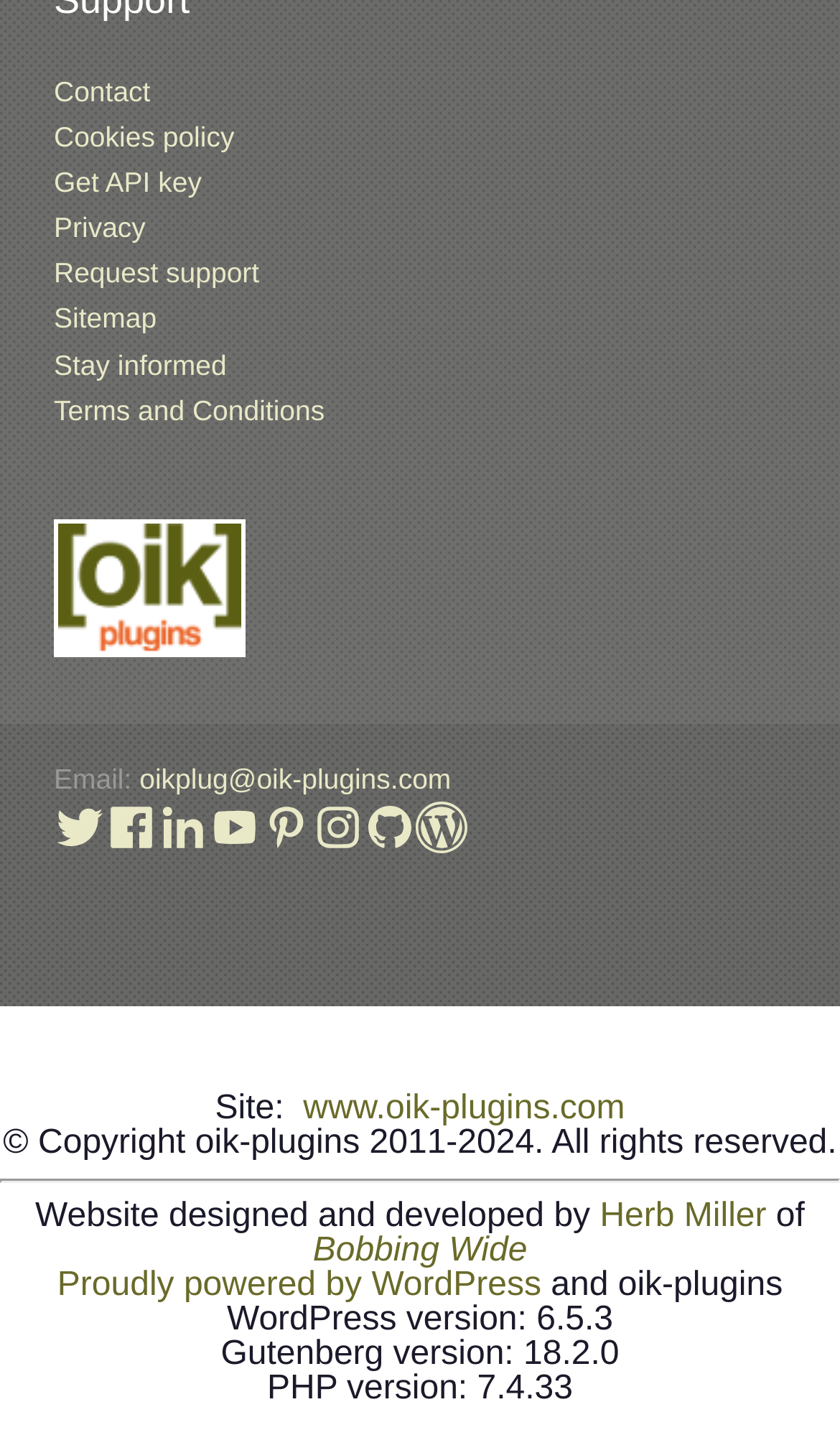Bounding box coordinates are specified in the format (top-left x, top-left y, bottom-right x, bottom-right y). All values are floating point numbers bounded between 0 and 1. Please provide the bounding box coordinate of the region this sentence describes: Stay informed

[0.064, 0.243, 0.27, 0.266]